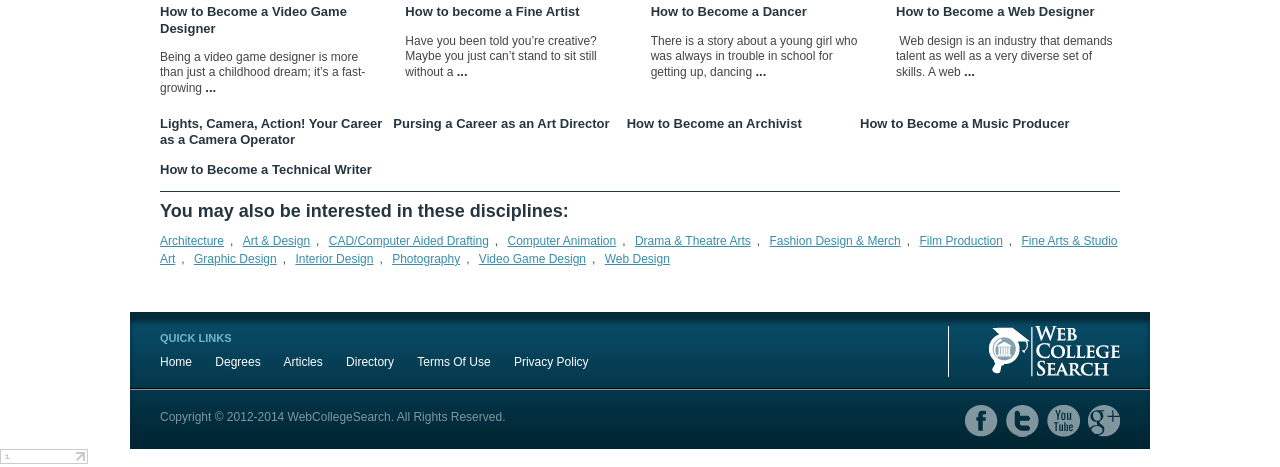Find and specify the bounding box coordinates that correspond to the clickable region for the instruction: "Go to 'Home'".

[0.125, 0.76, 0.15, 0.79]